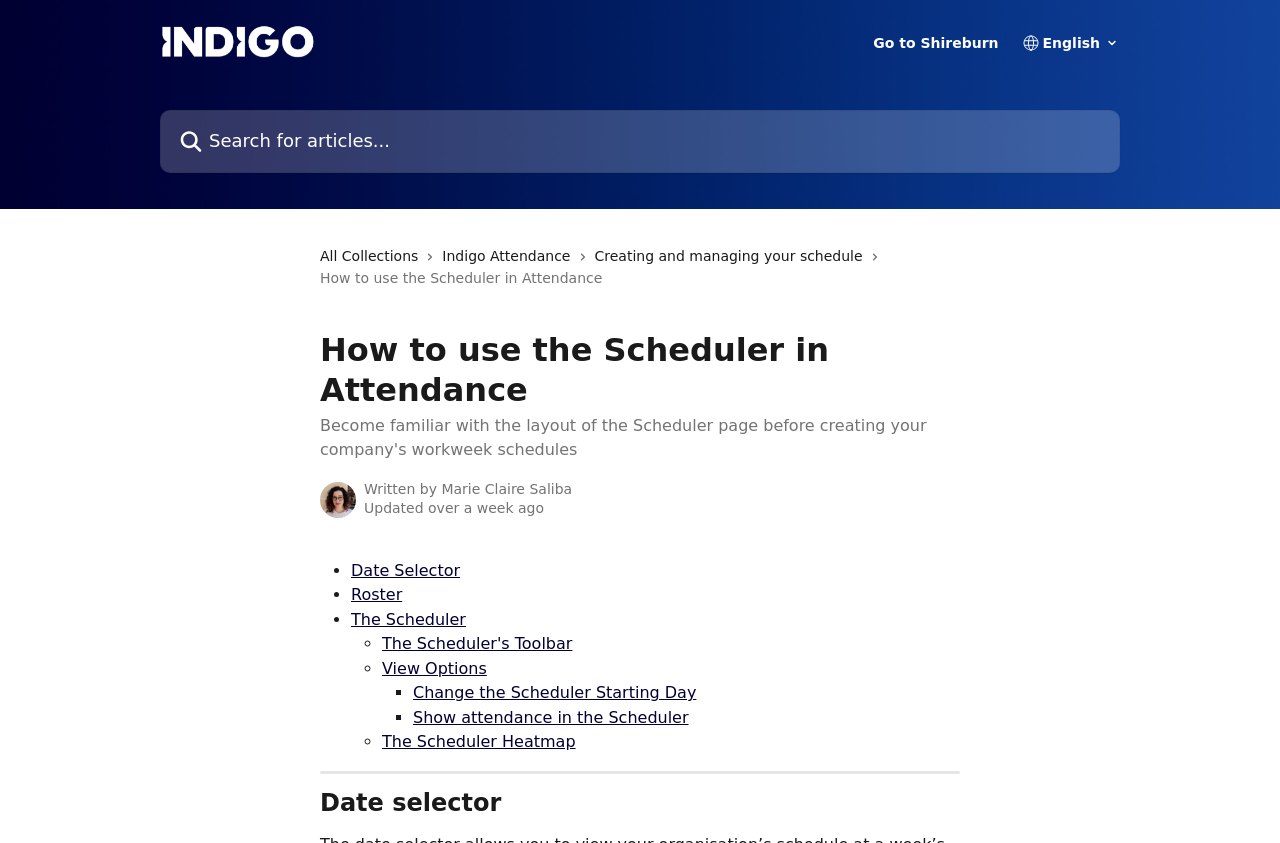Given the element description, predict the bounding box coordinates in the format (top-left x, top-left y, bottom-right x, bottom-right y), using floating point numbers between 0 and 1: Creating and managing your schedule

[0.464, 0.29, 0.68, 0.317]